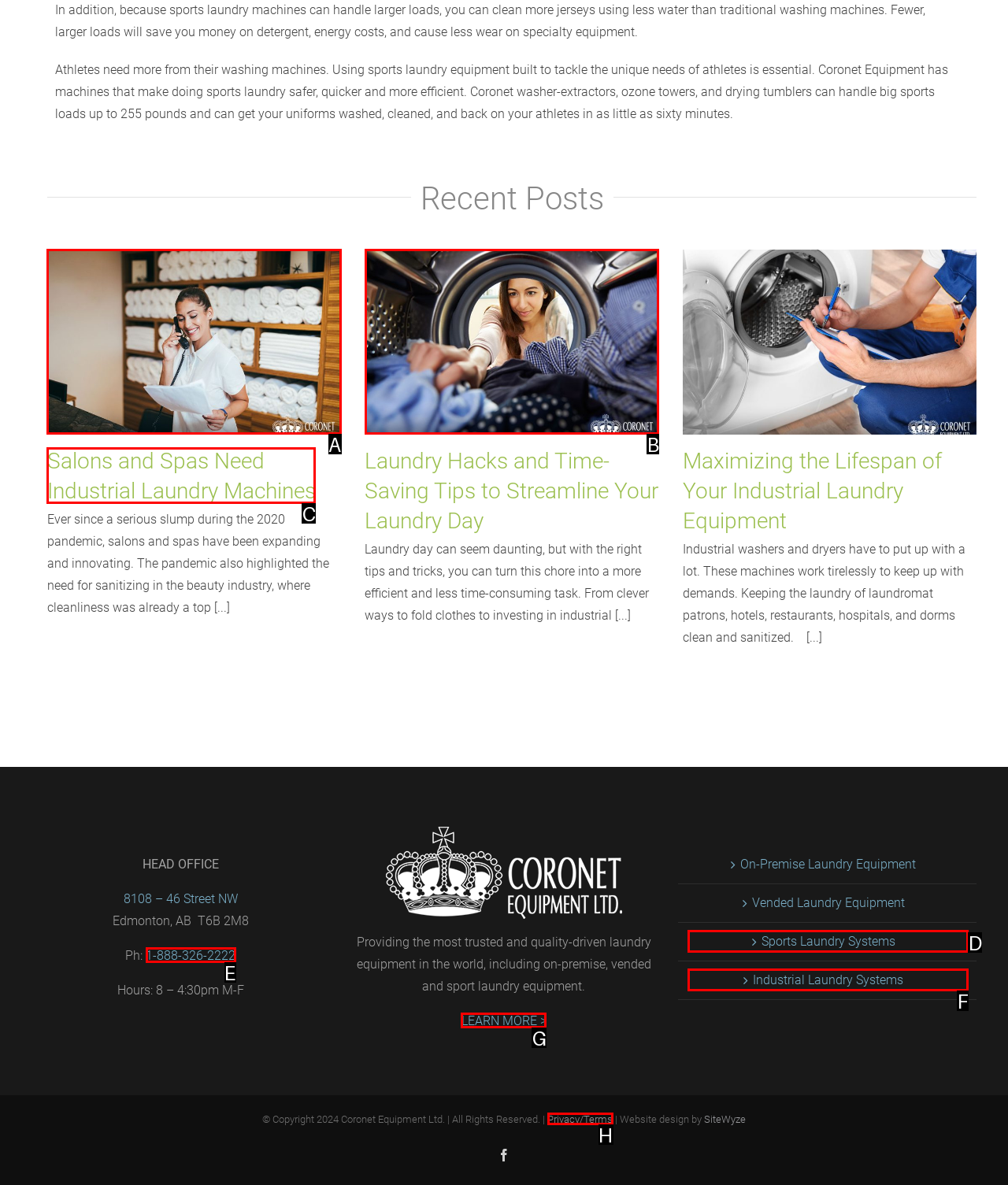Find the option that matches this description: LEARN MORE >
Provide the corresponding letter directly.

G